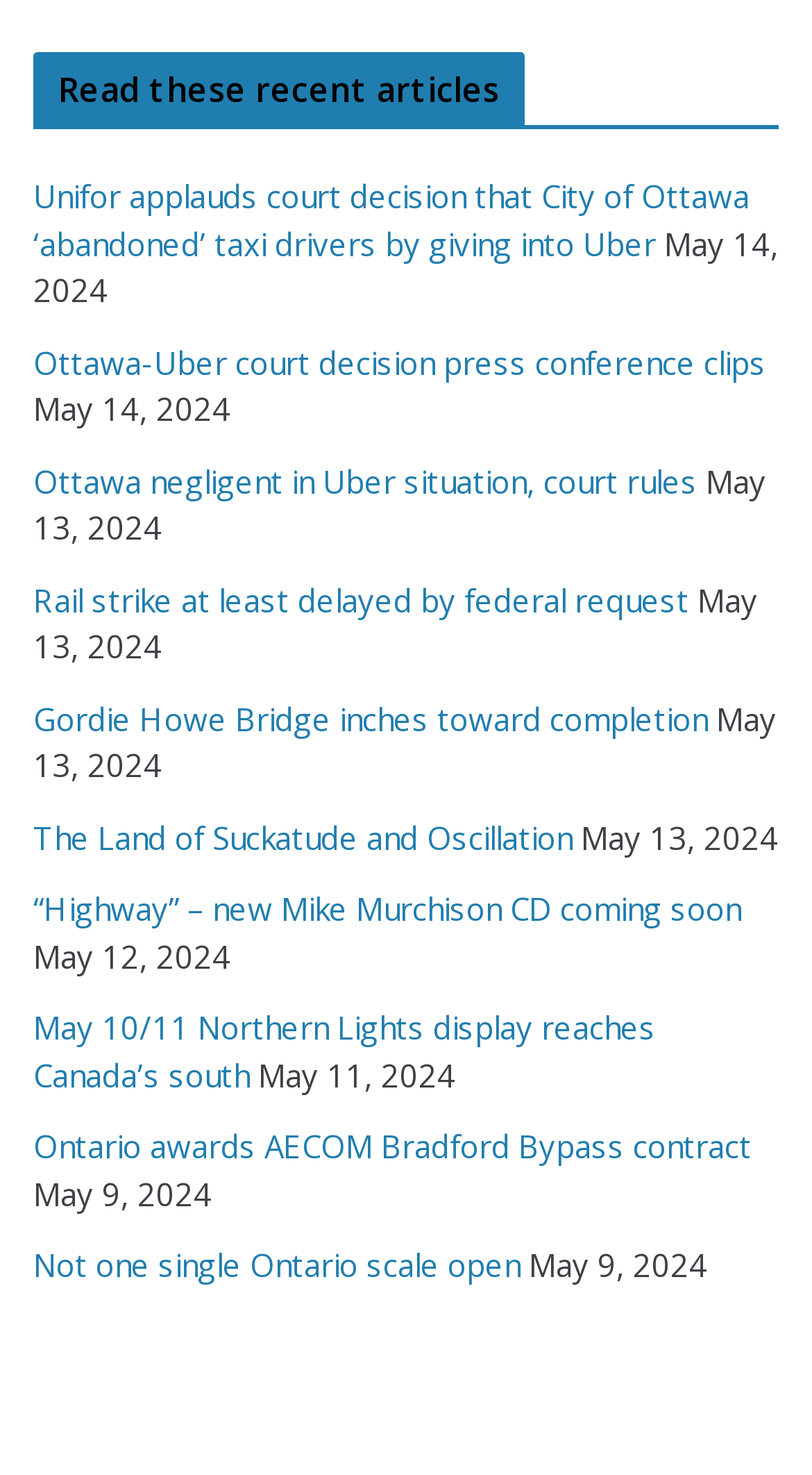Identify the bounding box coordinates of the region that should be clicked to execute the following instruction: "Learn more about the Gordie Howe Bridge".

[0.041, 0.473, 0.872, 0.501]